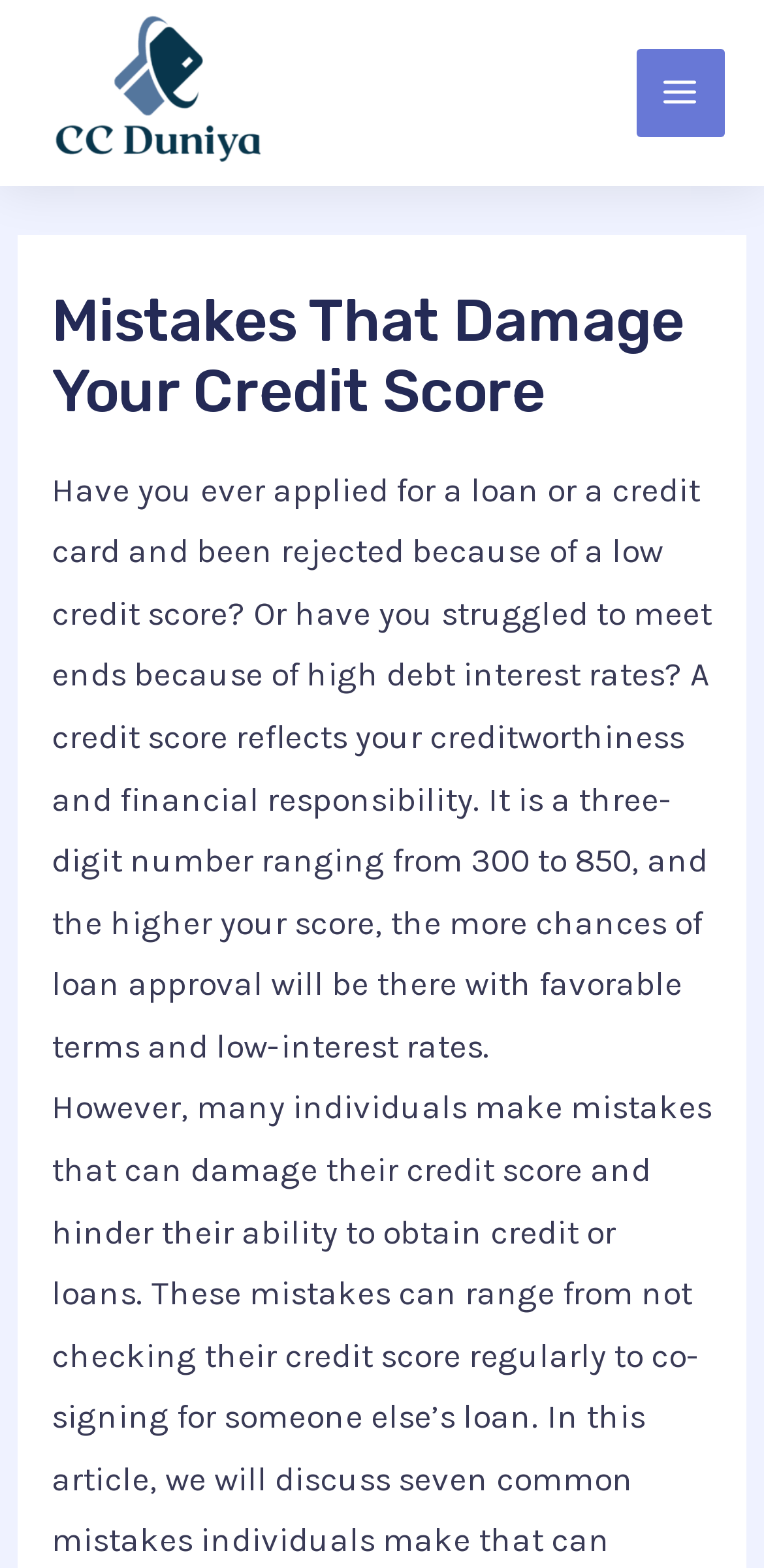What is the purpose of a credit score?
We need a detailed and exhaustive answer to the question. Please elaborate.

According to the webpage, a credit score reflects an individual's creditworthiness and financial responsibility, which affects loan approval and interest rates.